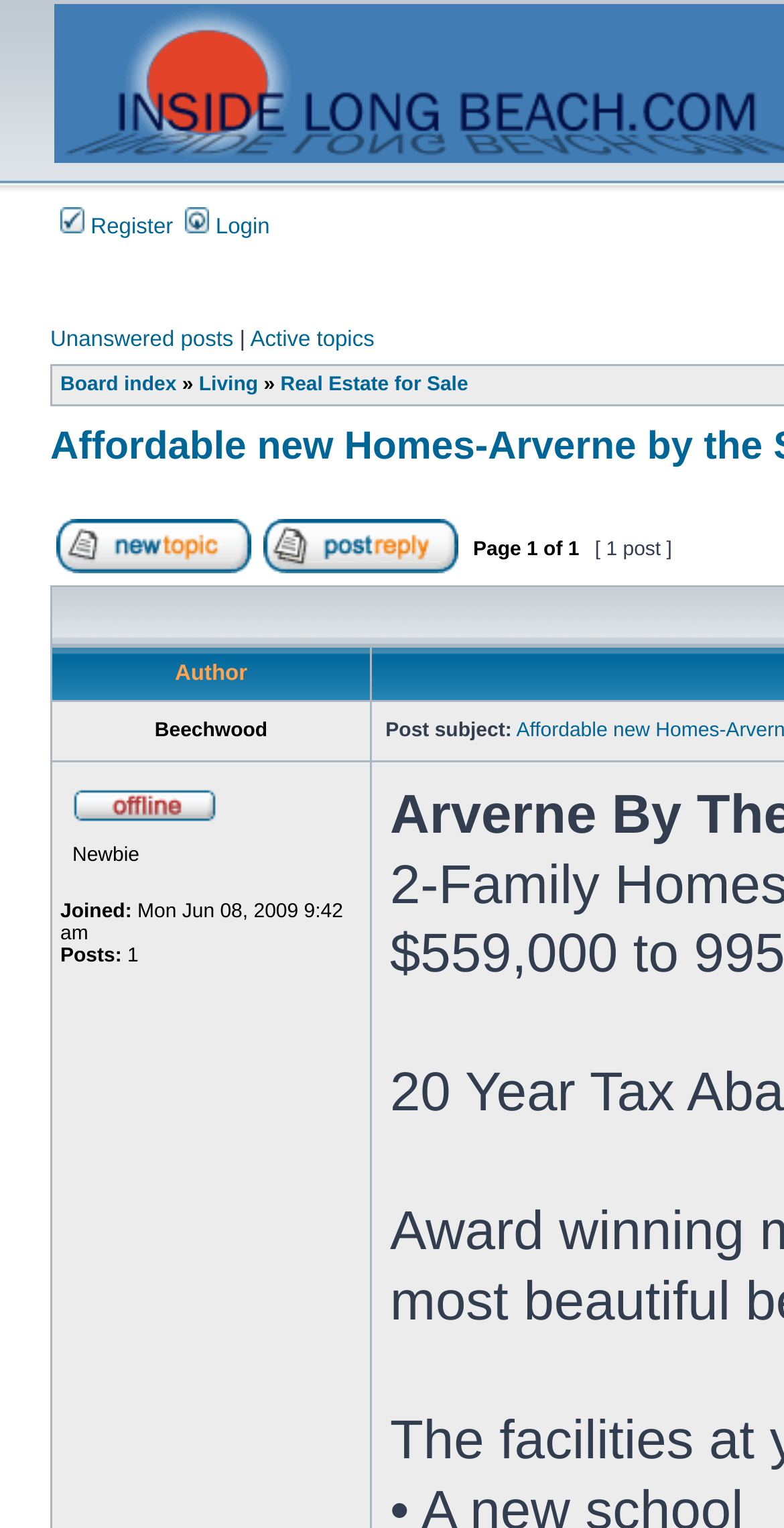Reply to the question with a single word or phrase:
What is the date of the post?

Mon Jun 08, 2009 9:42 am